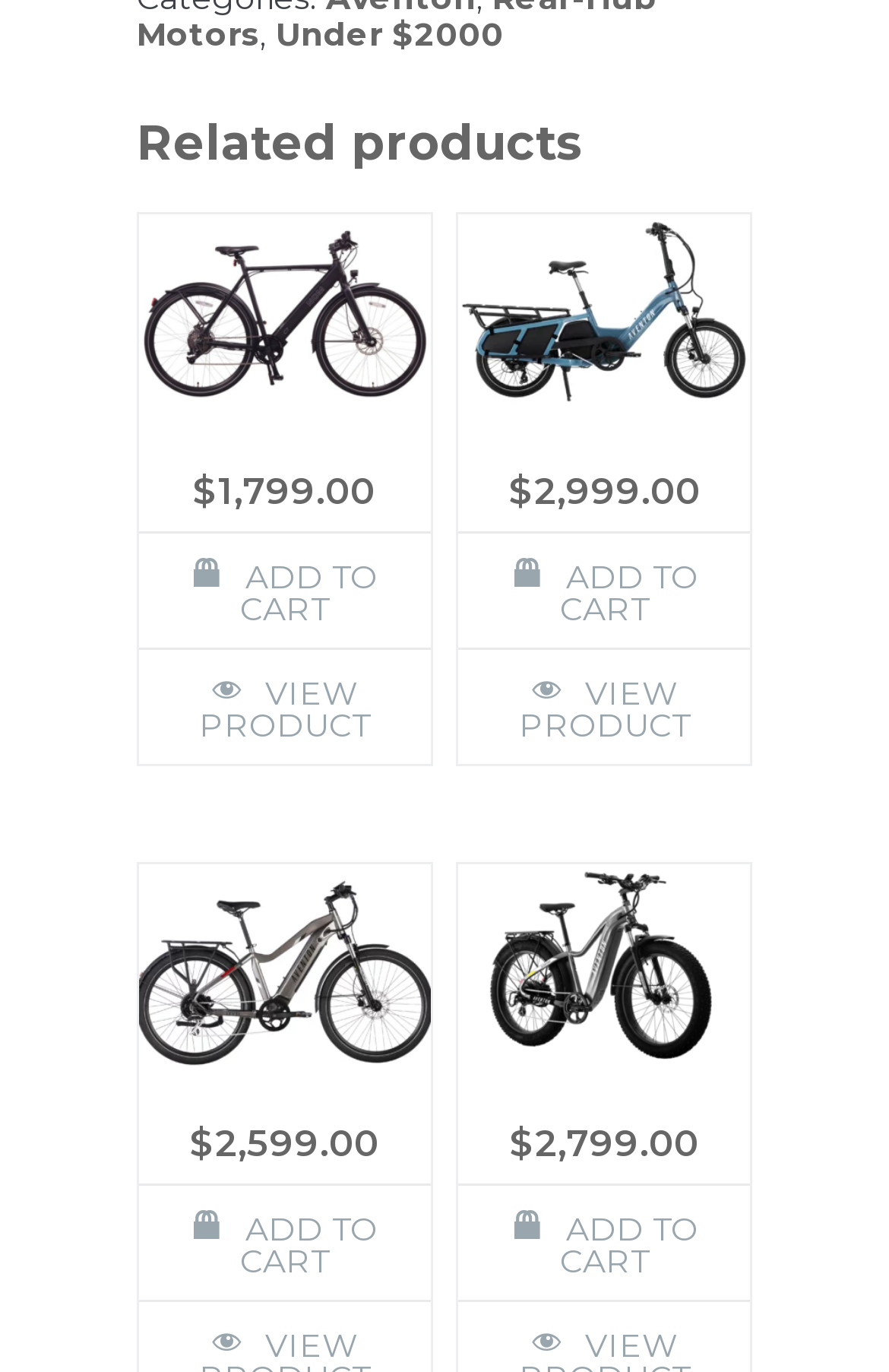Extract the bounding box coordinates for the described element: "View Product". The coordinates should be represented as four float numbers between 0 and 1: [left, top, right, bottom].

[0.156, 0.473, 0.484, 0.557]